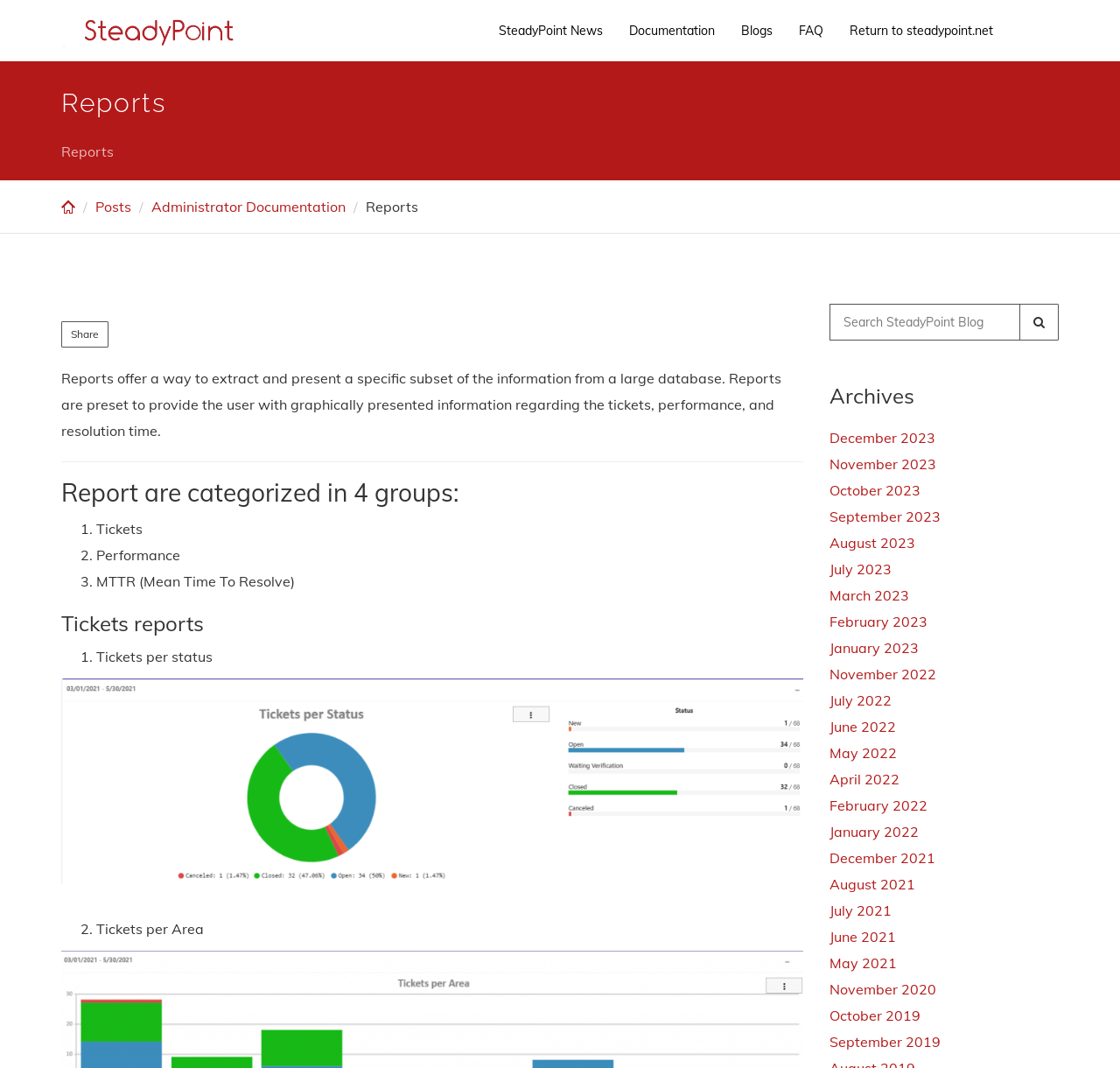Identify the bounding box of the HTML element described here: "November 2022". Provide the coordinates as four float numbers between 0 and 1: [left, top, right, bottom].

[0.74, 0.623, 0.836, 0.64]